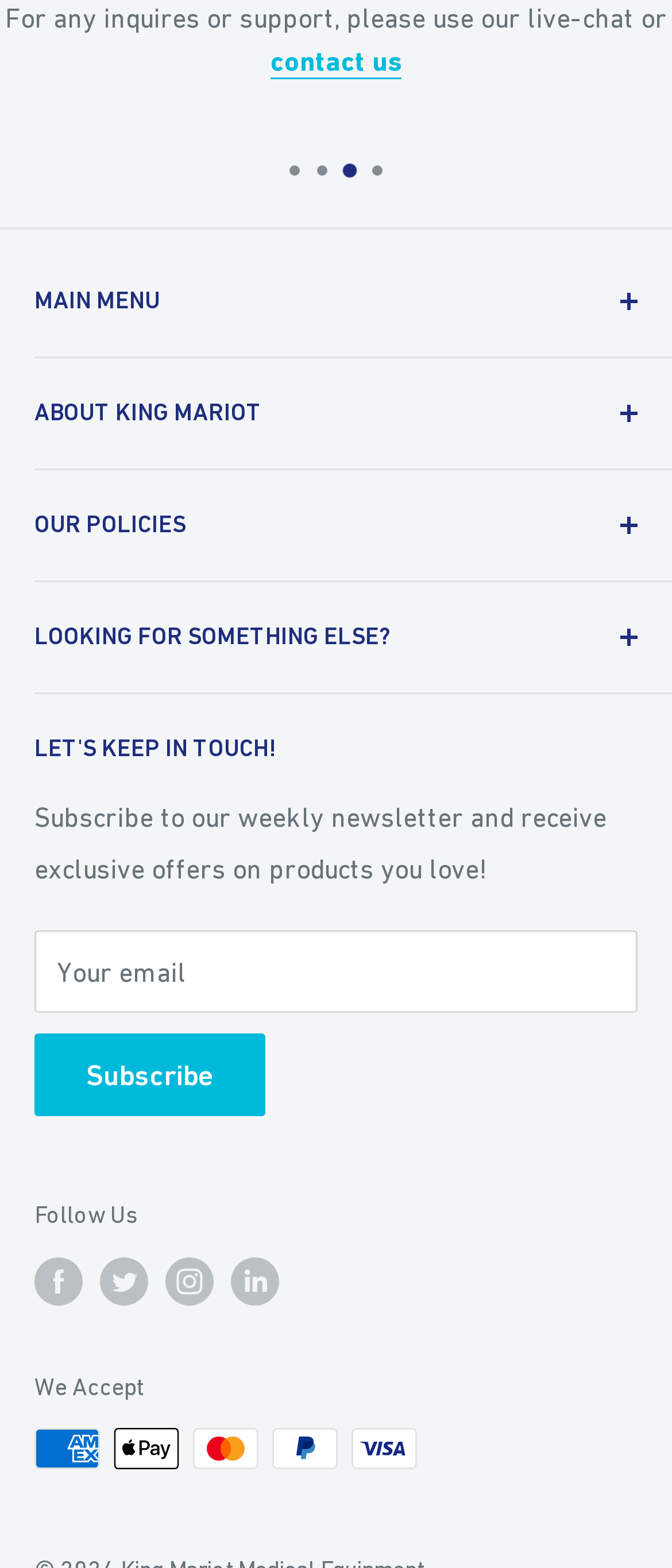Using the given element description, provide the bounding box coordinates (top-left x, top-left y, bottom-right x, bottom-right y) for the corresponding UI element in the screenshot: Glossary

None